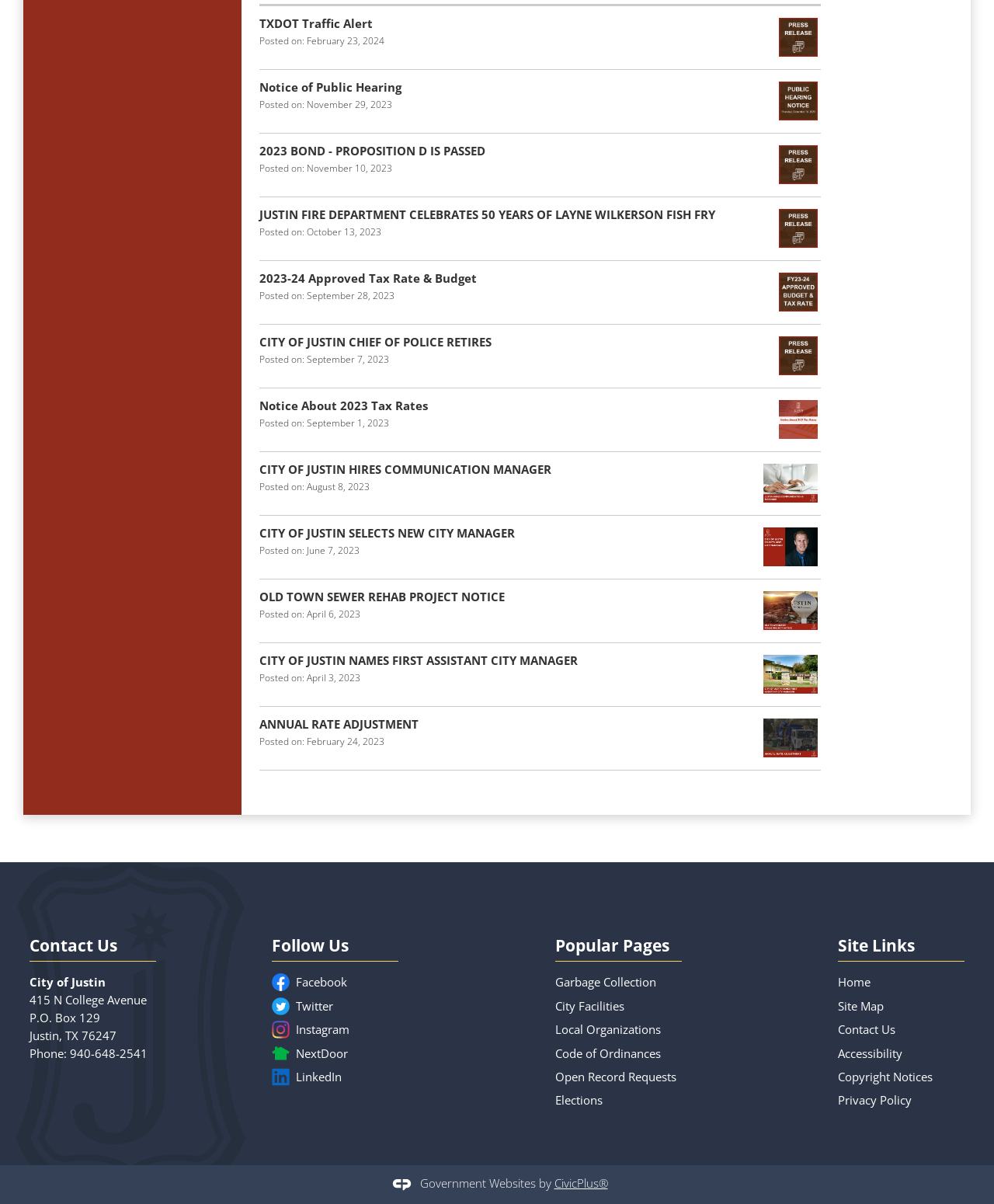How many popular pages are listed? Please answer the question using a single word or phrase based on the image.

5